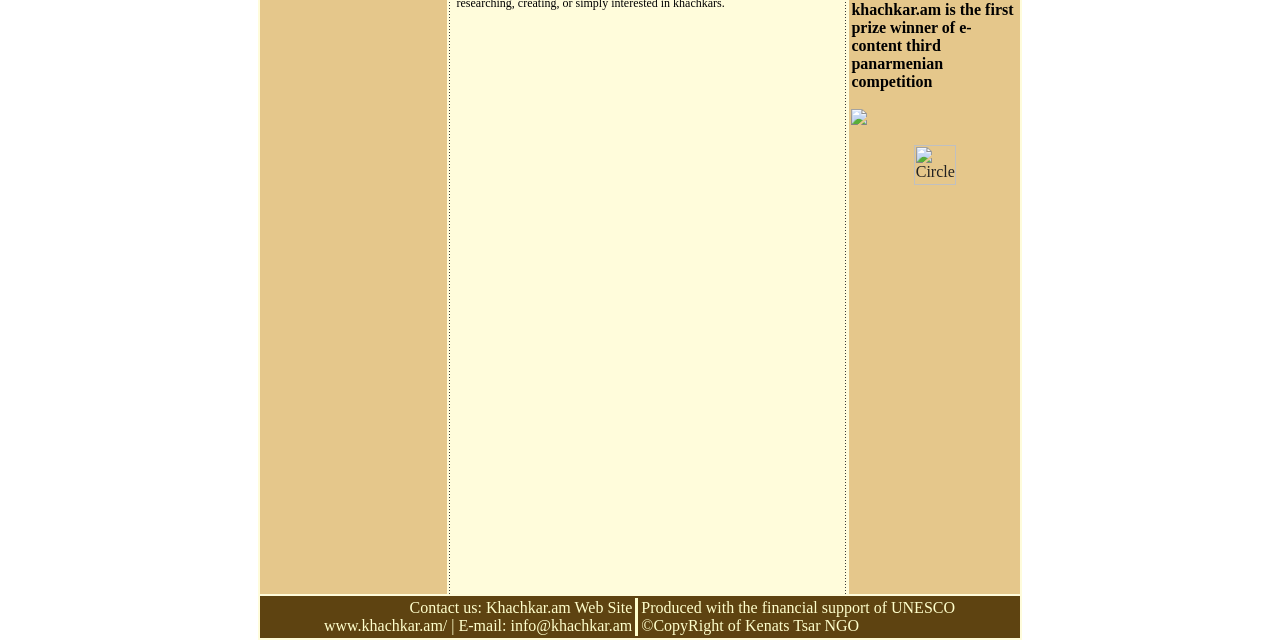Determine the bounding box for the described HTML element: "alt="Circle.Am"". Ensure the coordinates are four float numbers between 0 and 1 in the format [left, top, right, bottom].

[0.714, 0.267, 0.747, 0.294]